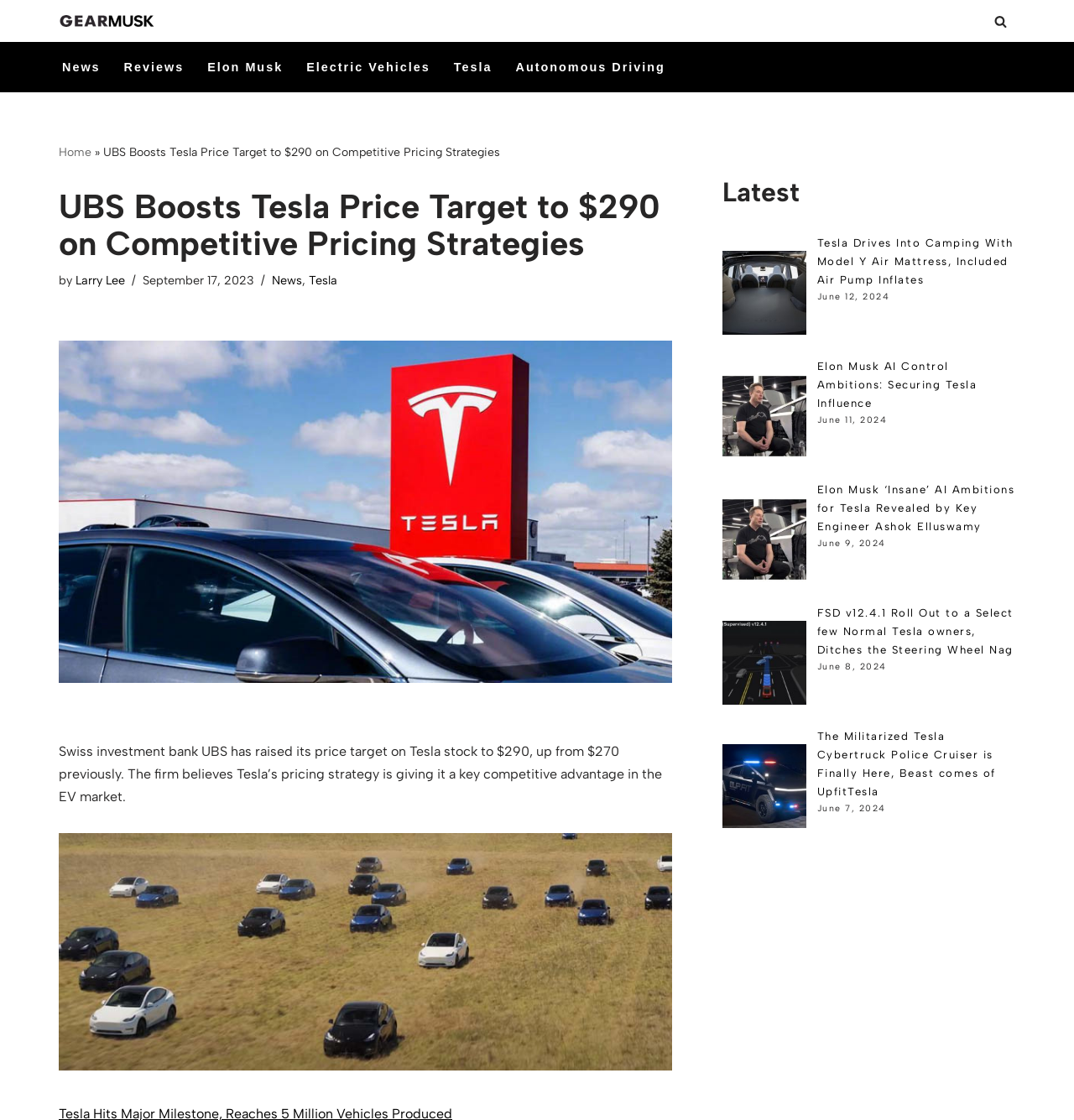Please identify the bounding box coordinates of the clickable area that will fulfill the following instruction: "Click on the 'Elon Musk AI Control Ambitions: Securing Tesla Influence' link". The coordinates should be in the format of four float numbers between 0 and 1, i.e., [left, top, right, bottom].

[0.672, 0.334, 0.75, 0.414]